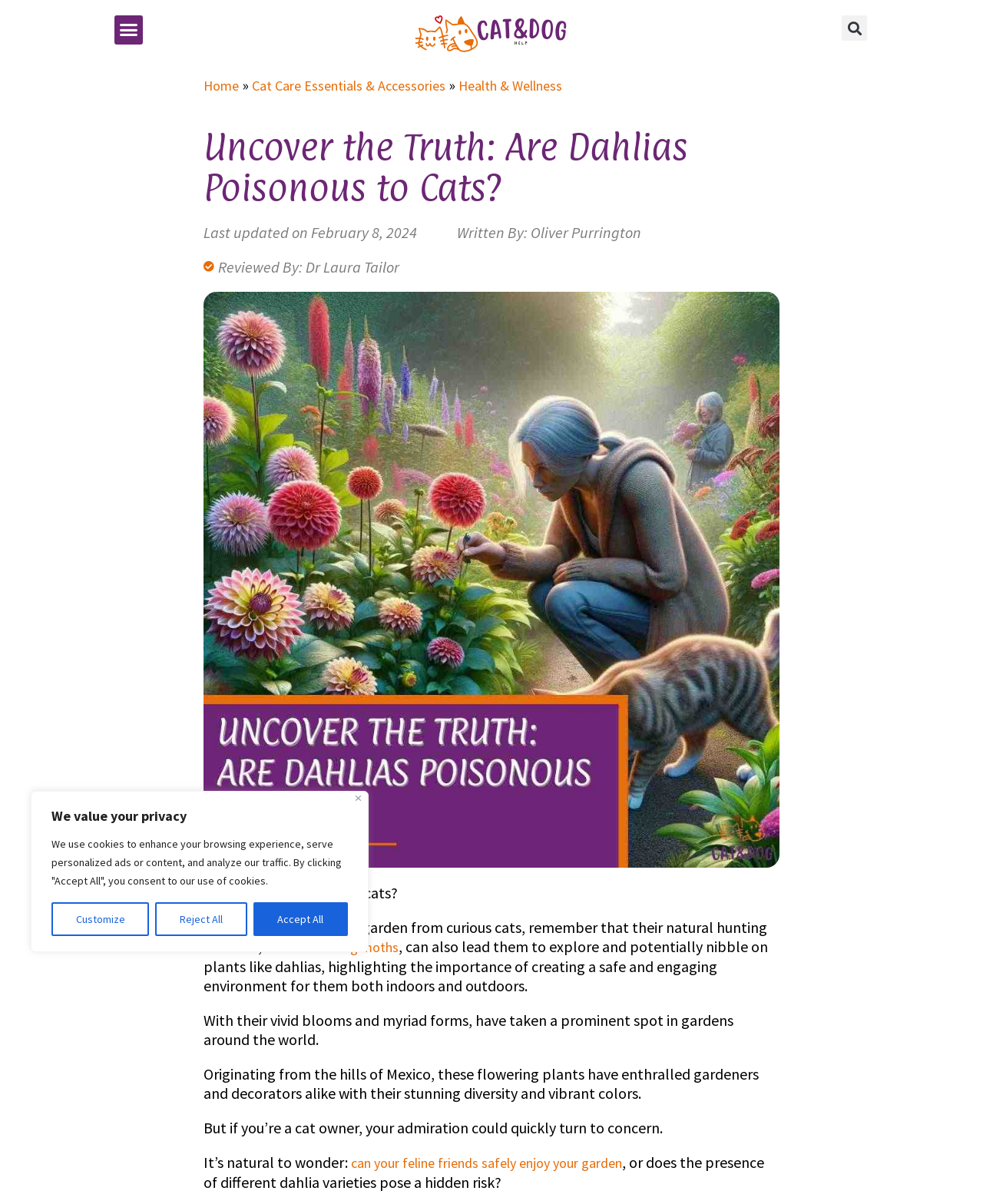Please locate the bounding box coordinates of the element that needs to be clicked to achieve the following instruction: "Read the article by Oliver Purrington". The coordinates should be four float numbers between 0 and 1, i.e., [left, top, right, bottom].

[0.437, 0.185, 0.652, 0.201]